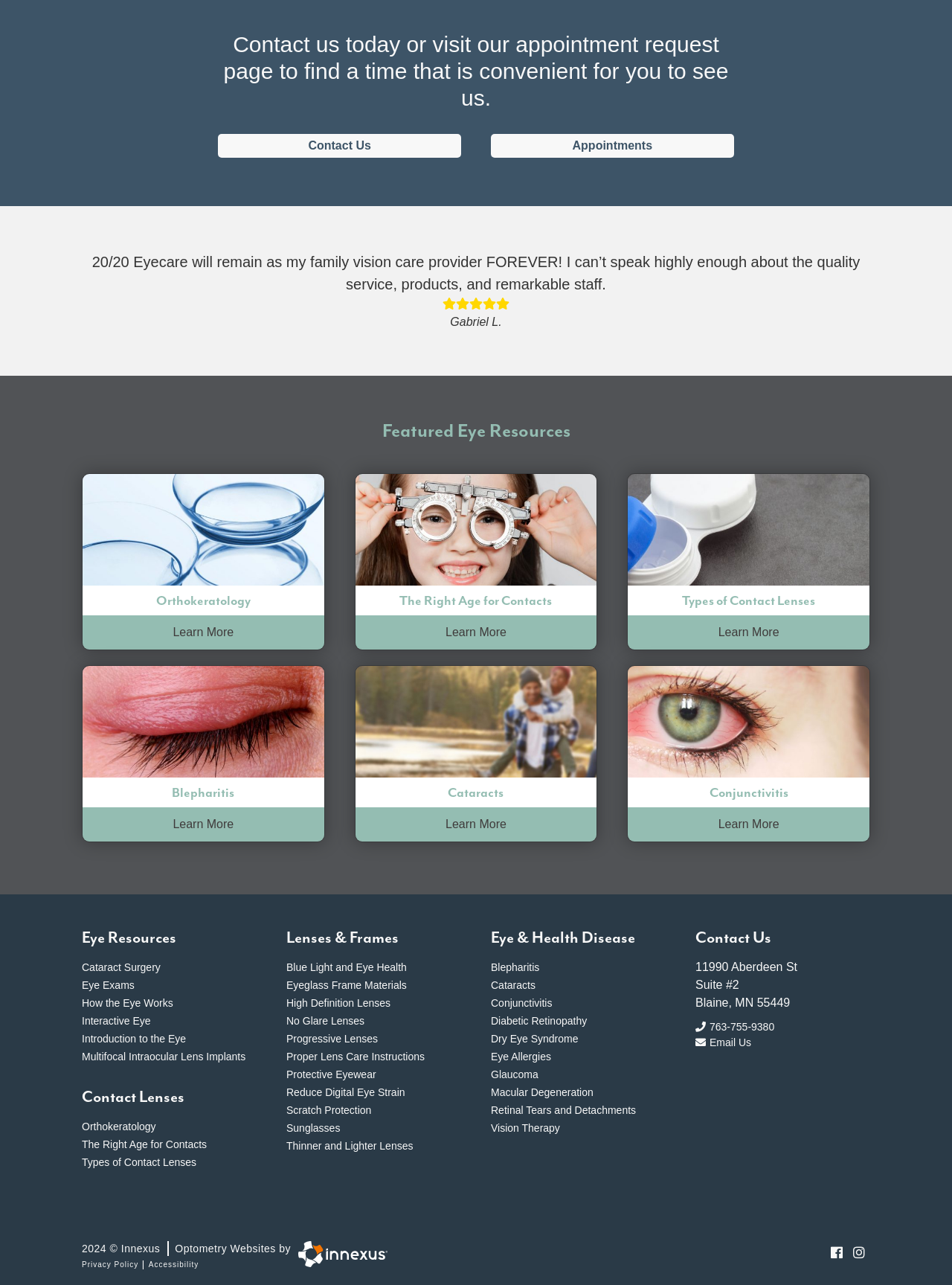How many links are there under 'Lenses & Frames'?
Using the image, elaborate on the answer with as much detail as possible.

The 'Lenses & Frames' section has 10 links, which are Blue Light and Eye Health, Eyeglass Frame Materials, High Definition Lenses, No Glare Lenses, Progressive Lenses, Proper Lens Care Instructions, Protective Eyewear, Reduce Digital Eye Strain, Scratch Protection, and Sunglasses.